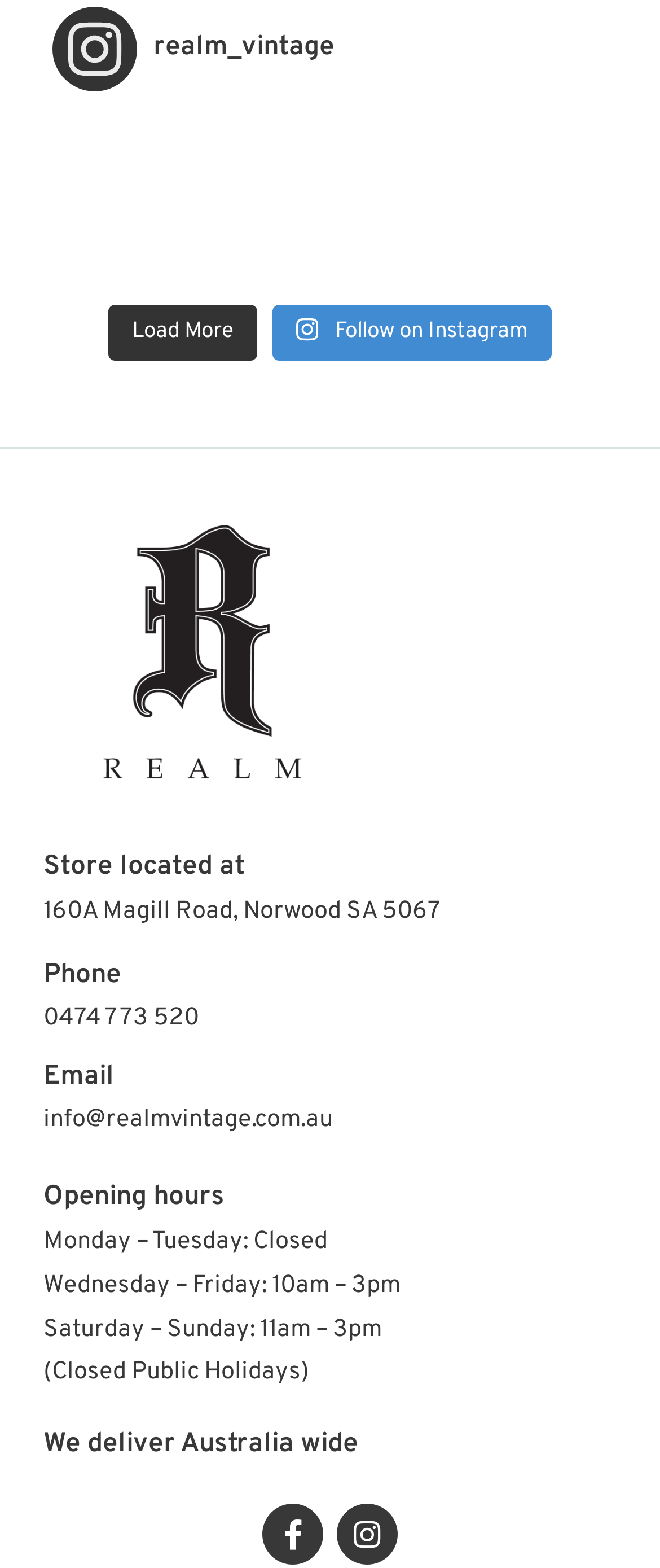Predict the bounding box of the UI element based on this description: "Phone".

[0.066, 0.611, 0.184, 0.633]